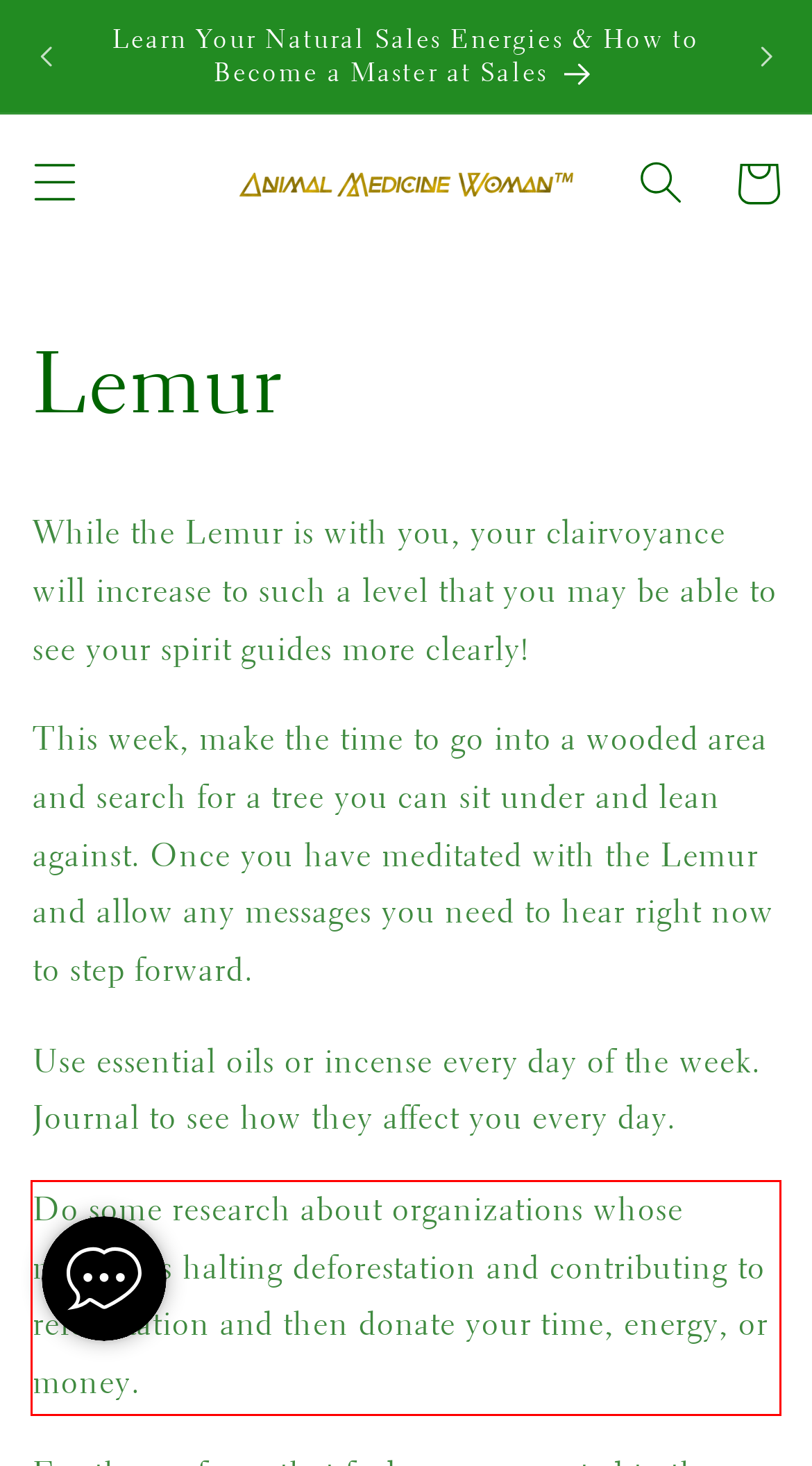Analyze the red bounding box in the provided webpage screenshot and generate the text content contained within.

Do some research about organizations whose mission is halting deforestation and contributing to reforestation and then donate your time, energy, or money.